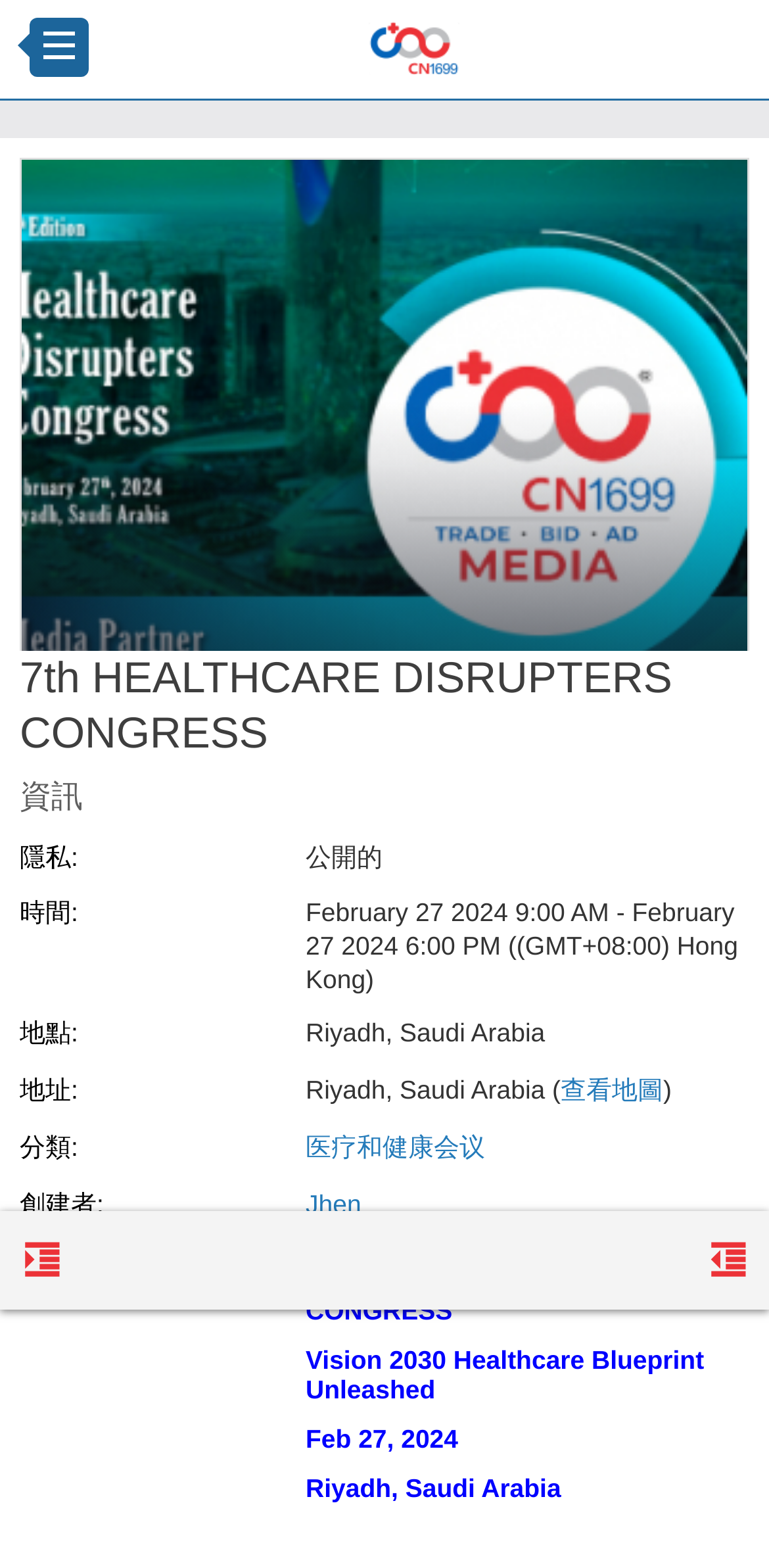What is the theme of the Healthcare Disruptors Congress?
Please ensure your answer to the question is detailed and covers all necessary aspects.

I found the theme of the event by looking at the main description of the event, which specifies the theme as Vision 2030 Healthcare Blueprint Unleashed.